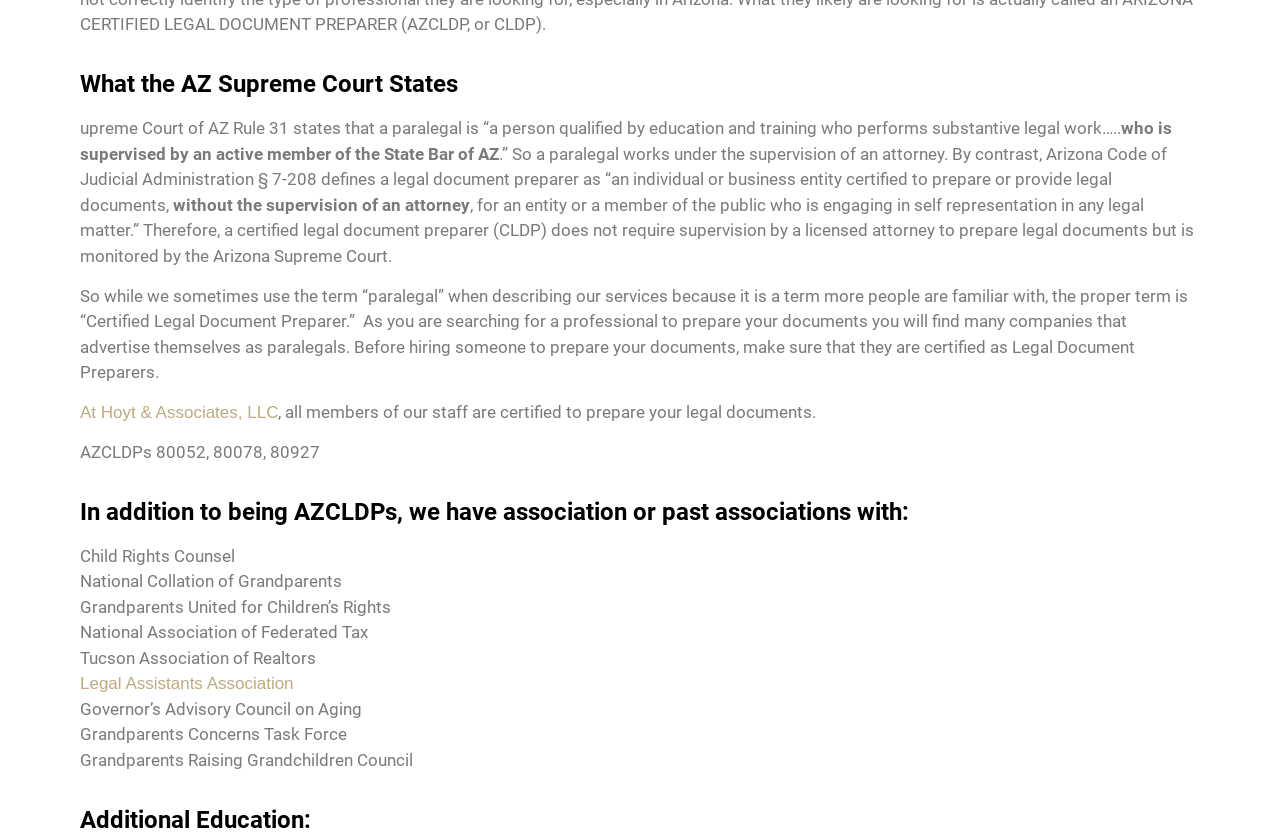What is the difference between a paralegal and a certified legal document preparer?
Please elaborate on the answer to the question with detailed information.

The webpage explains that a paralegal works under the supervision of an attorney, whereas a certified legal document preparer (CLDP) does not require supervision by a licensed attorney to prepare legal documents but is monitored by the Arizona Supreme Court.